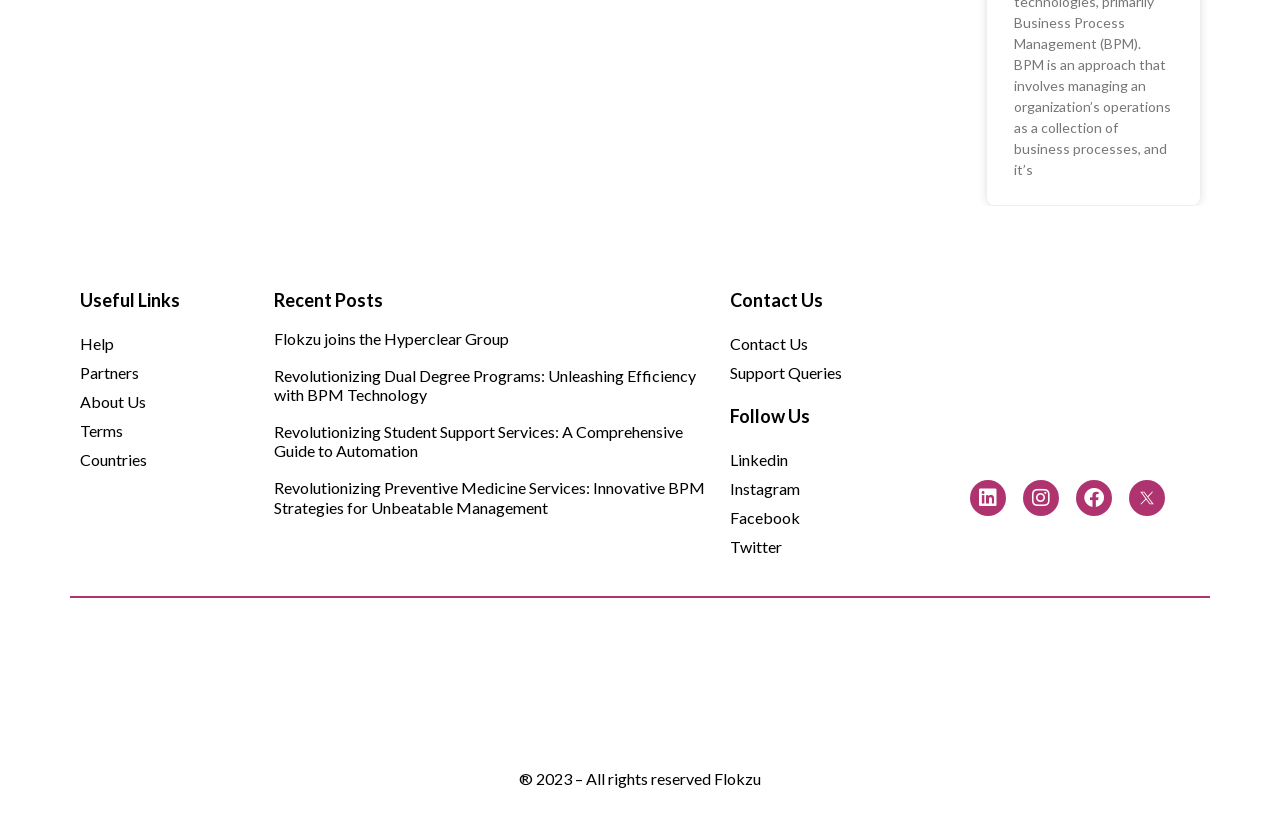Please find the bounding box coordinates of the element that must be clicked to perform the given instruction: "Read the article 'Flokzu joins the Hyperclear Group'". The coordinates should be four float numbers from 0 to 1, i.e., [left, top, right, bottom].

[0.214, 0.4, 0.555, 0.425]